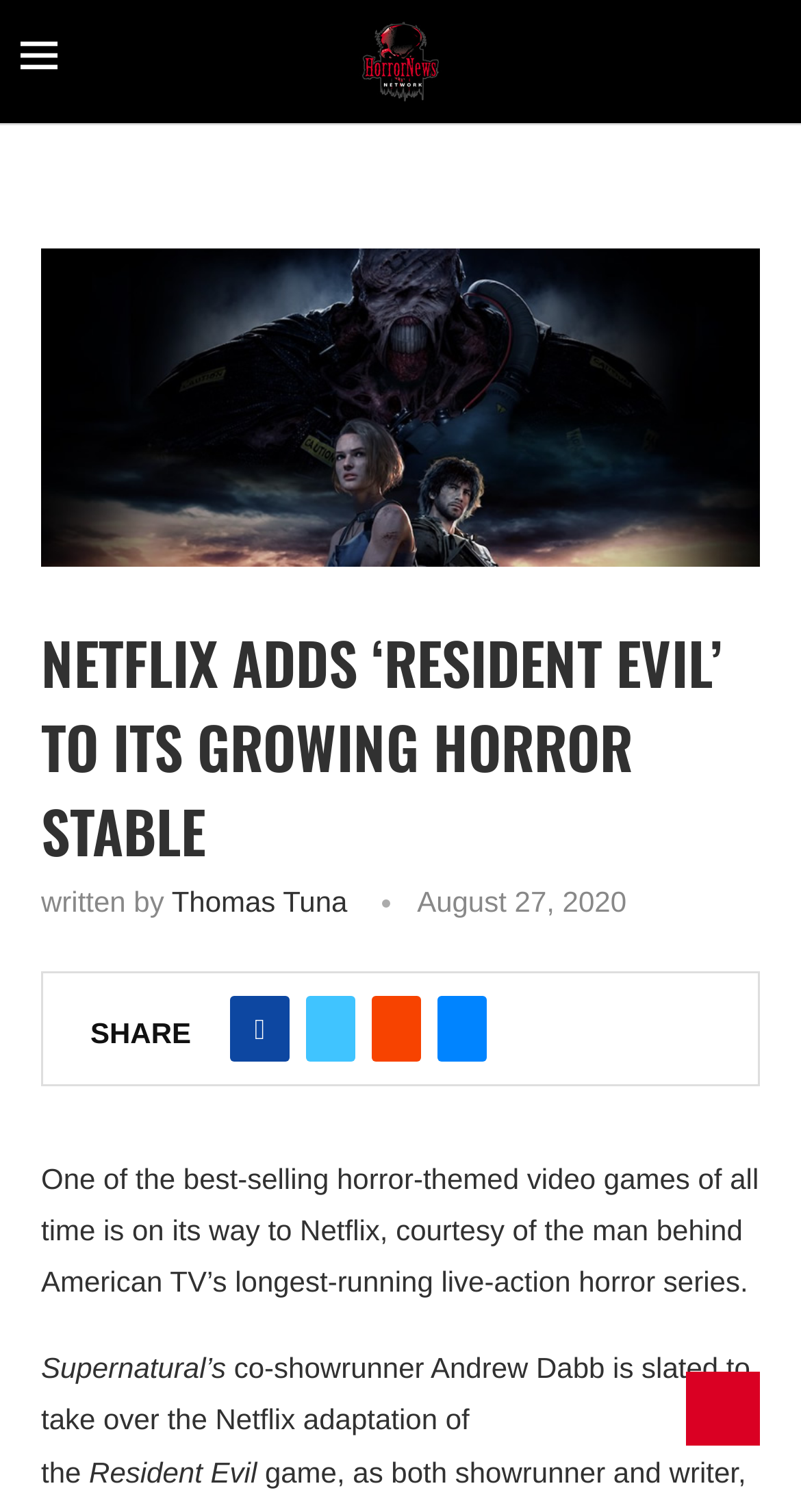Determine the bounding box of the UI component based on this description: "alt="Lambeth Mutual Aid"". The bounding box coordinates should be four float values between 0 and 1, i.e., [left, top, right, bottom].

None